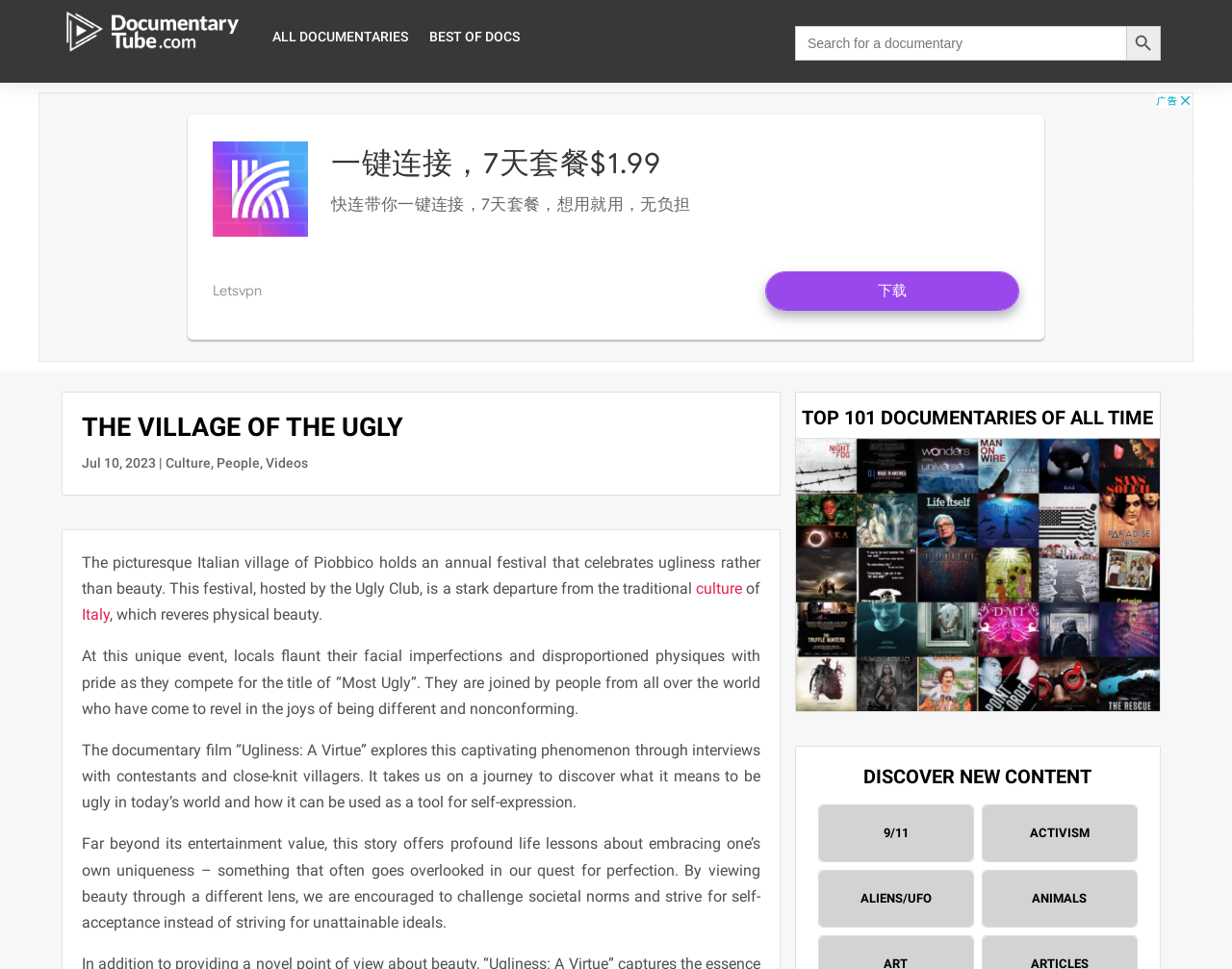Extract the main headline from the webpage and generate its text.

THE VILLAGE OF THE UGLY